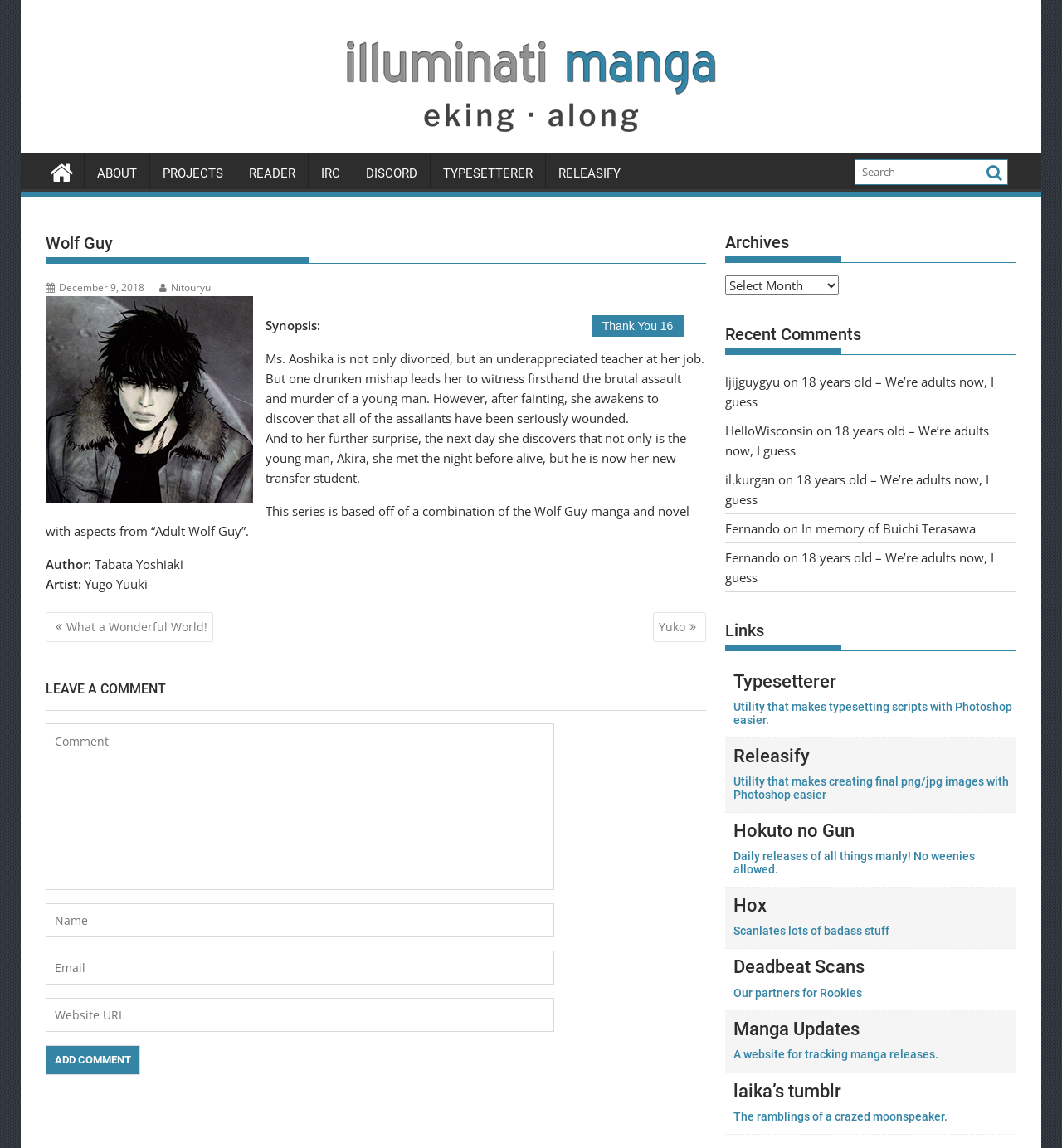Answer the question briefly using a single word or phrase: 
What is the name of the artist of the manga?

Yugo Yuuki